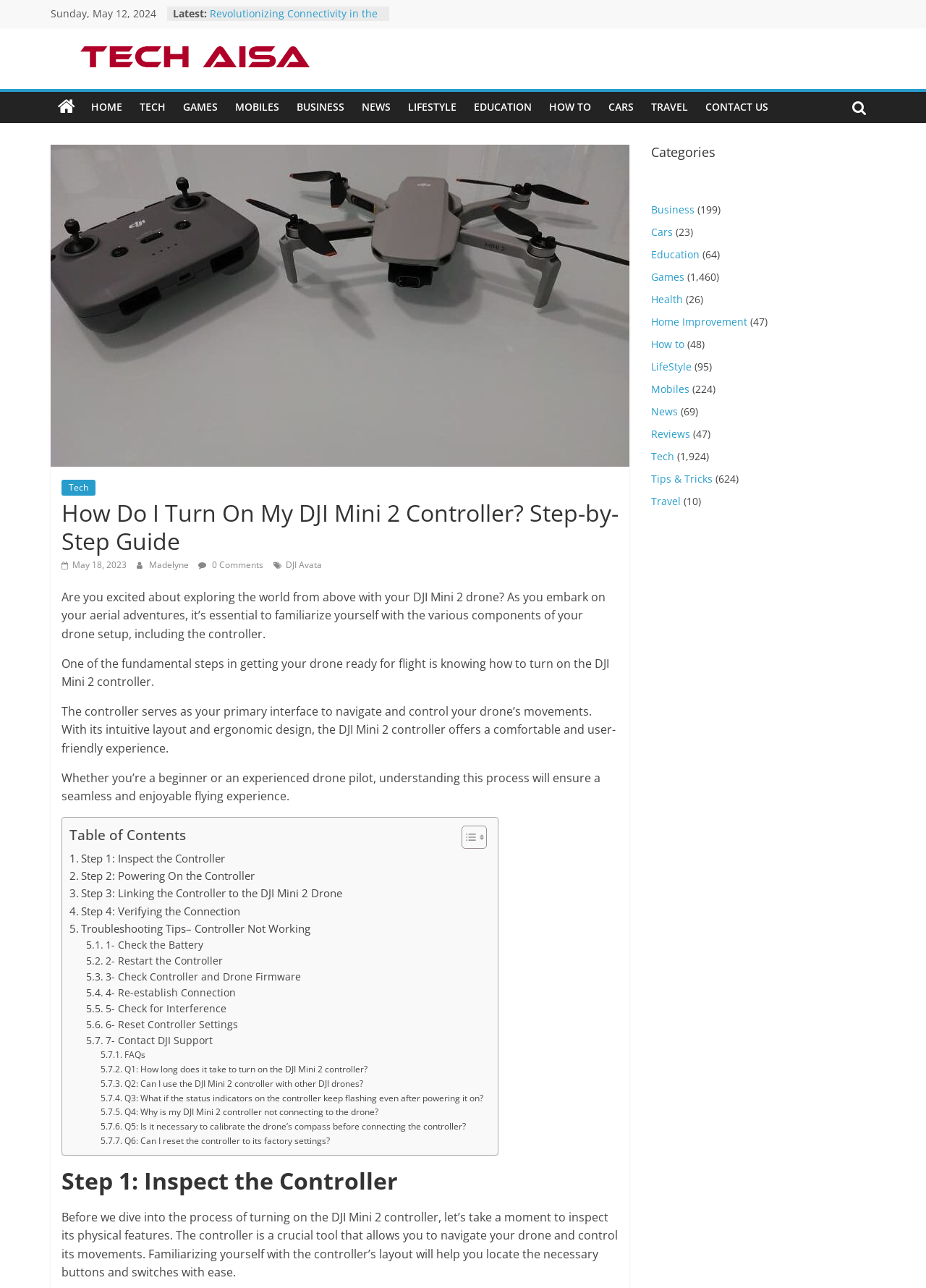What is the name of the drone being discussed? From the image, respond with a single word or brief phrase.

DJI Mini 2